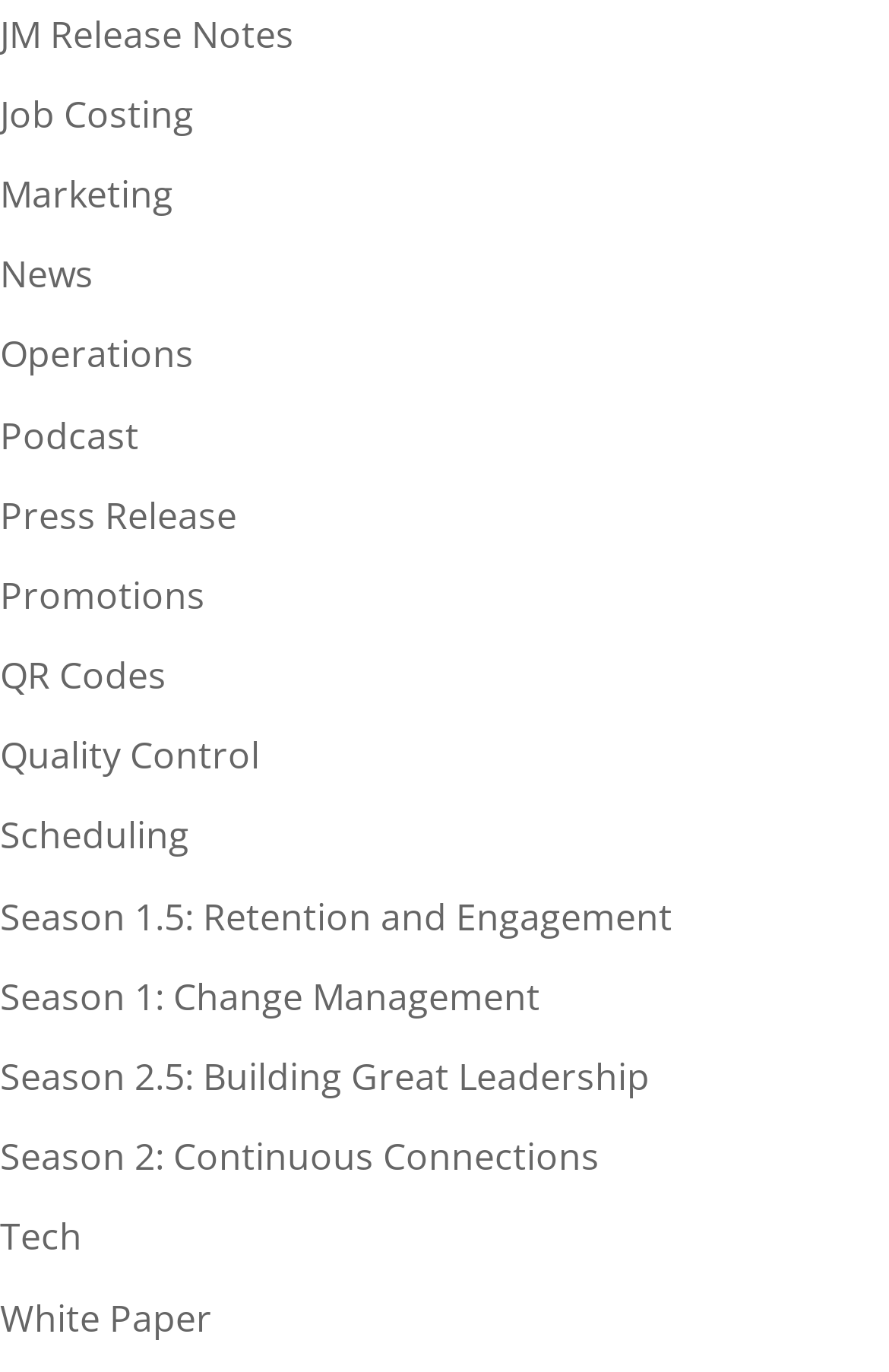Point out the bounding box coordinates of the section to click in order to follow this instruction: "Read the latest News".

[0.0, 0.181, 0.105, 0.218]